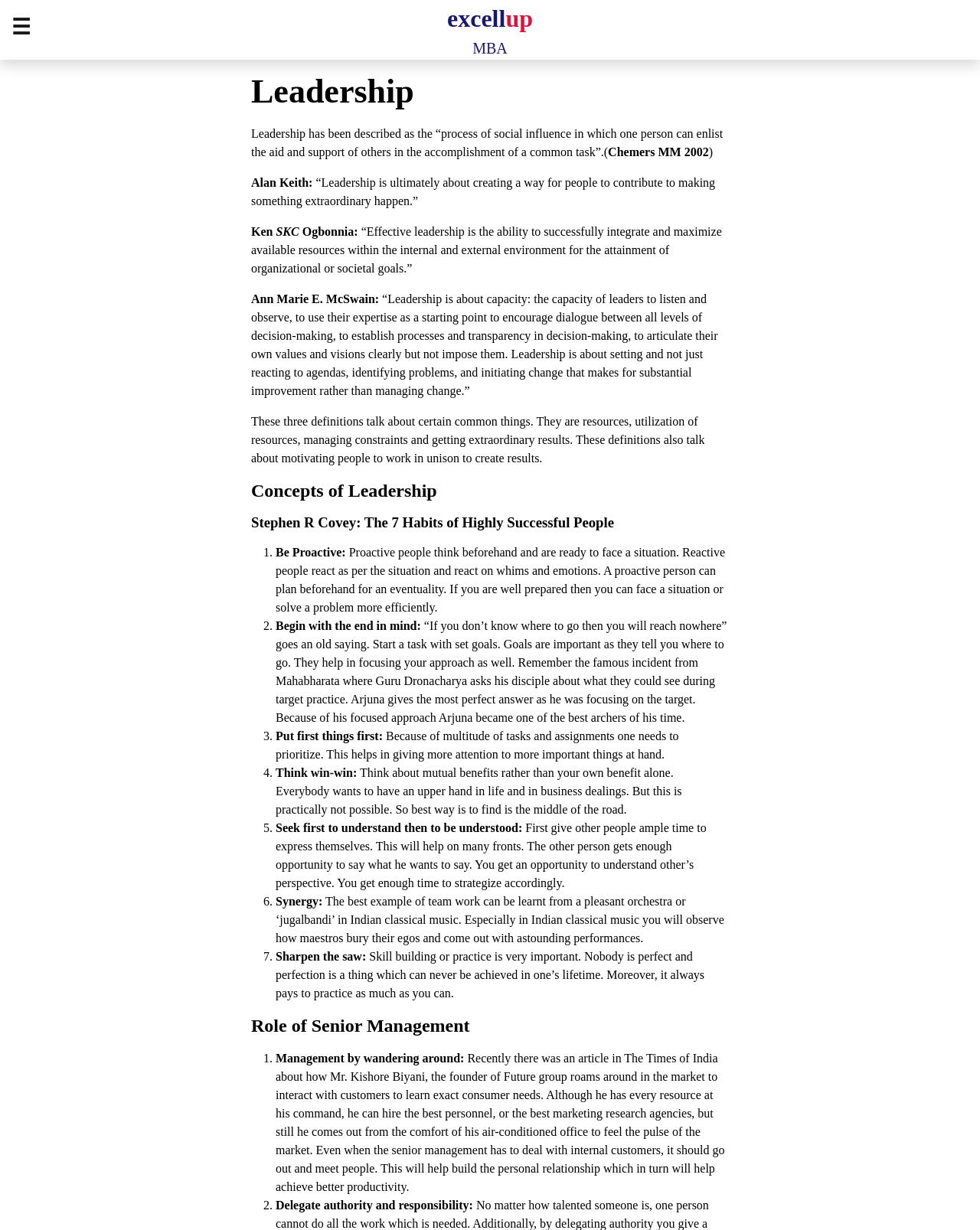Provide a brief response to the question below using a single word or phrase: 
Who wrote 'The 7 Habits of Highly Successful People'?

Stephen R Covey